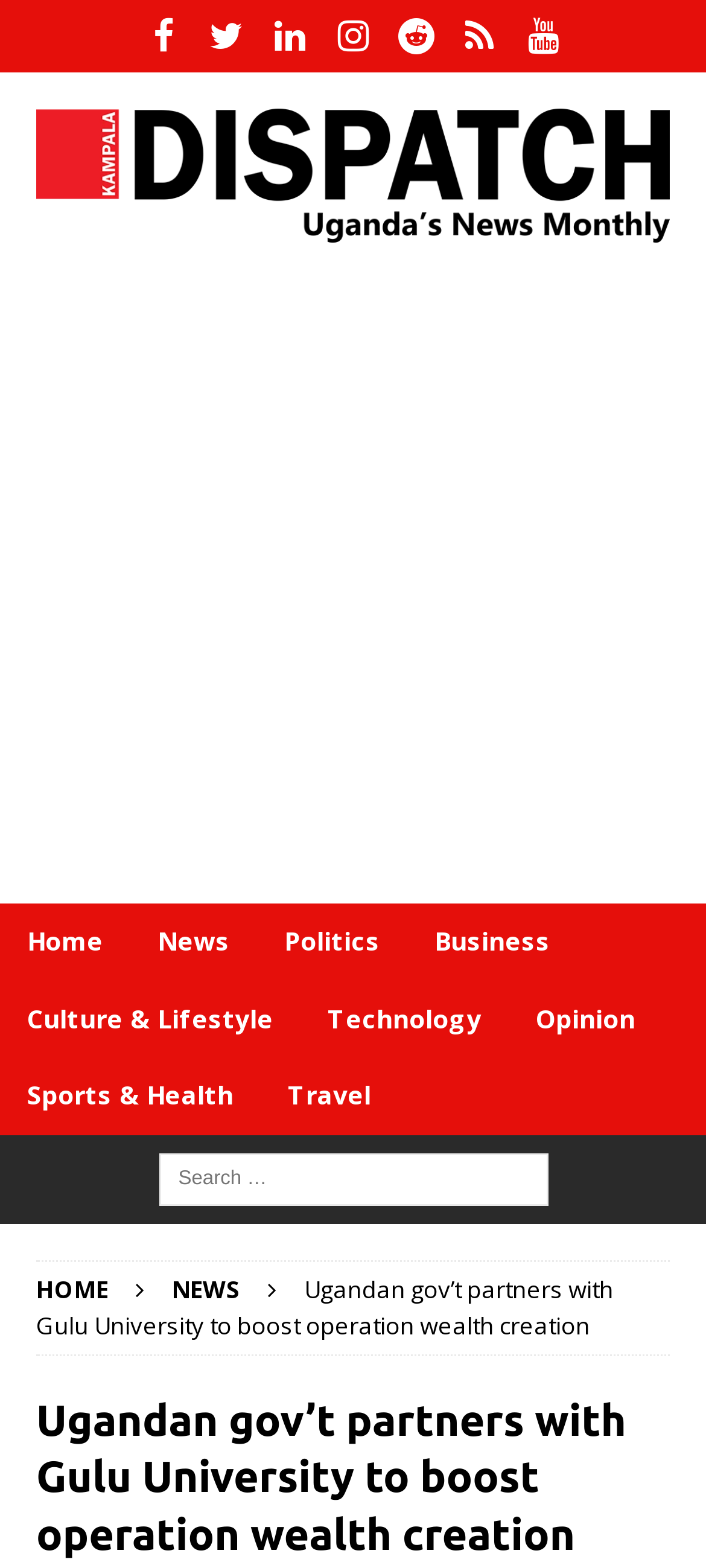Pinpoint the bounding box coordinates of the area that must be clicked to complete this instruction: "Go to Home page".

[0.0, 0.577, 0.185, 0.626]